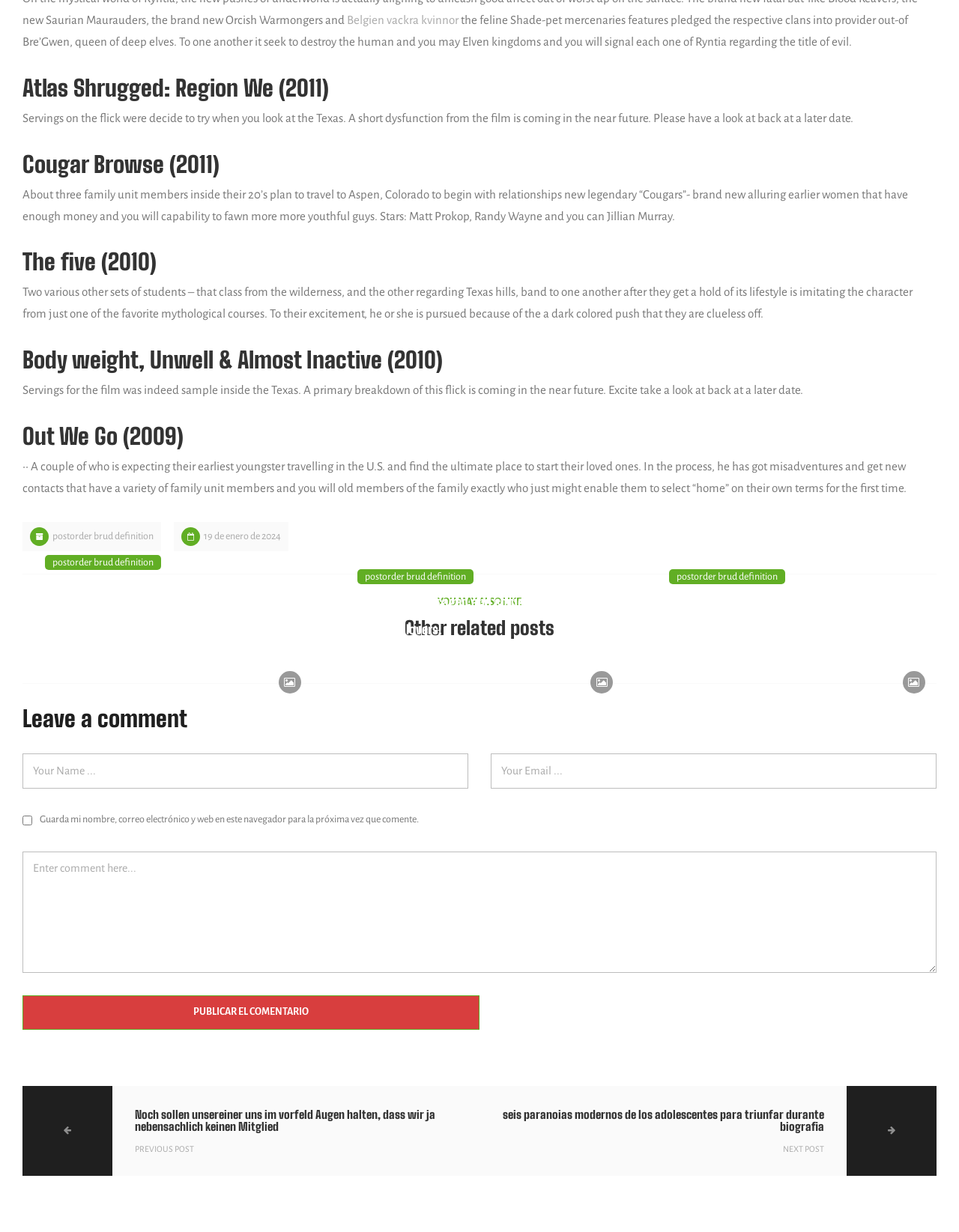Please specify the coordinates of the bounding box for the element that should be clicked to carry out this instruction: "Leave a comment". The coordinates must be four float numbers between 0 and 1, formatted as [left, top, right, bottom].

[0.023, 0.573, 0.977, 0.593]